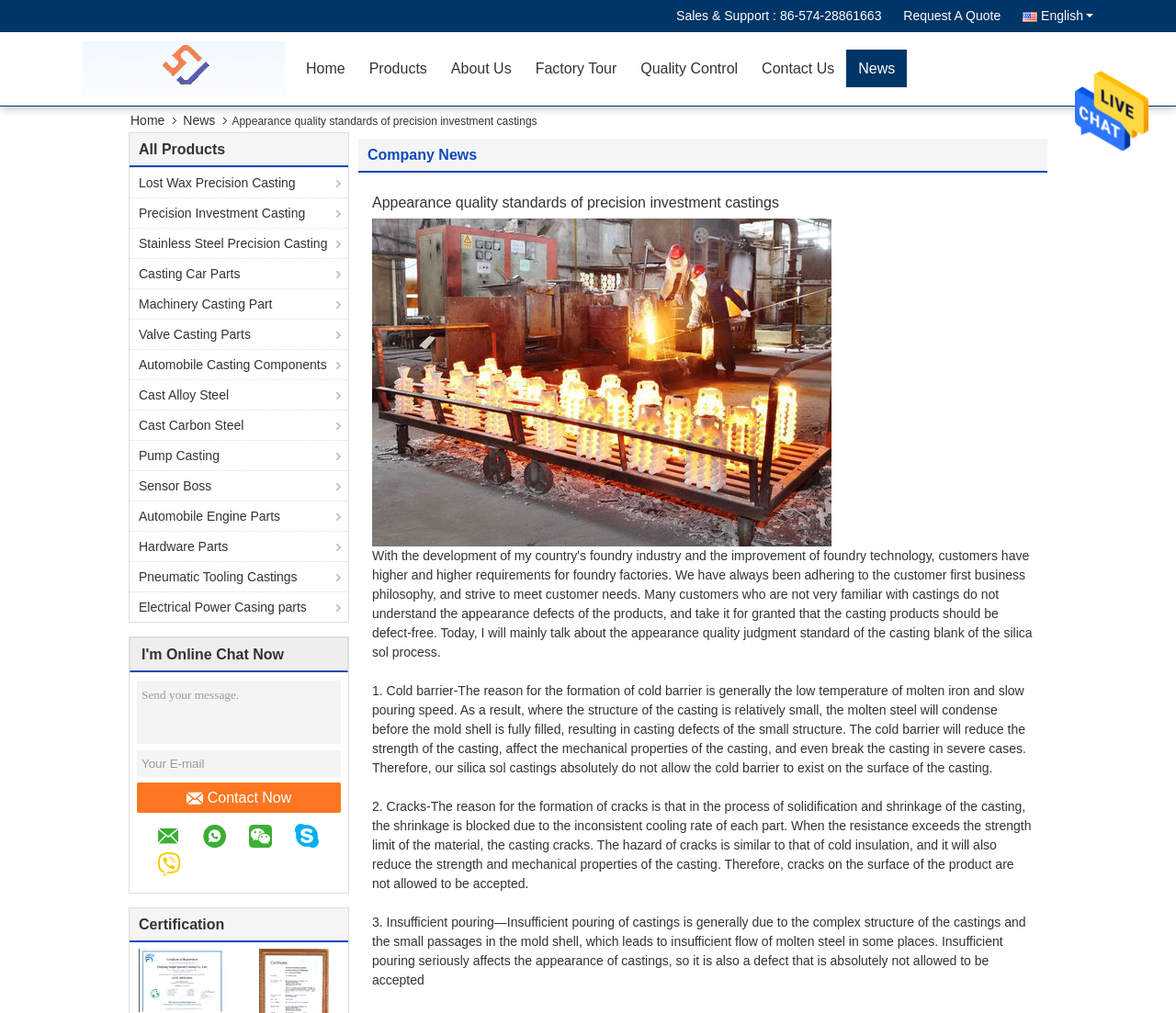Please find the bounding box coordinates of the clickable region needed to complete the following instruction: "Click the 'Send Message' link". The bounding box coordinates must consist of four float numbers between 0 and 1, i.e., [left, top, right, bottom].

[0.914, 0.104, 0.977, 0.118]